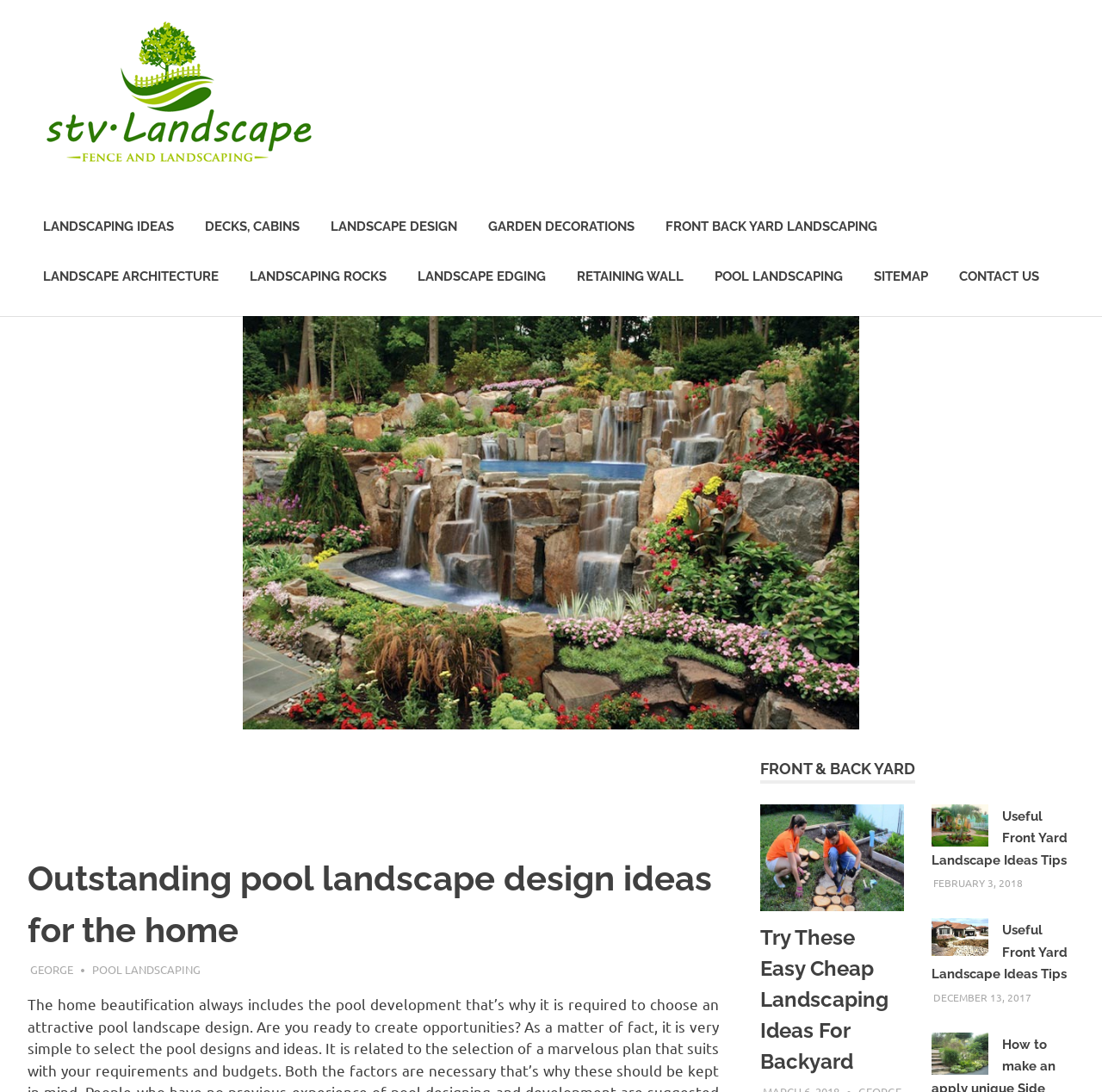Find the bounding box coordinates of the clickable region needed to perform the following instruction: "Read the article 'Try These Easy Cheap Landscaping Ideas For Backyard'". The coordinates should be provided as four float numbers between 0 and 1, i.e., [left, top, right, bottom].

[0.69, 0.847, 0.806, 0.984]